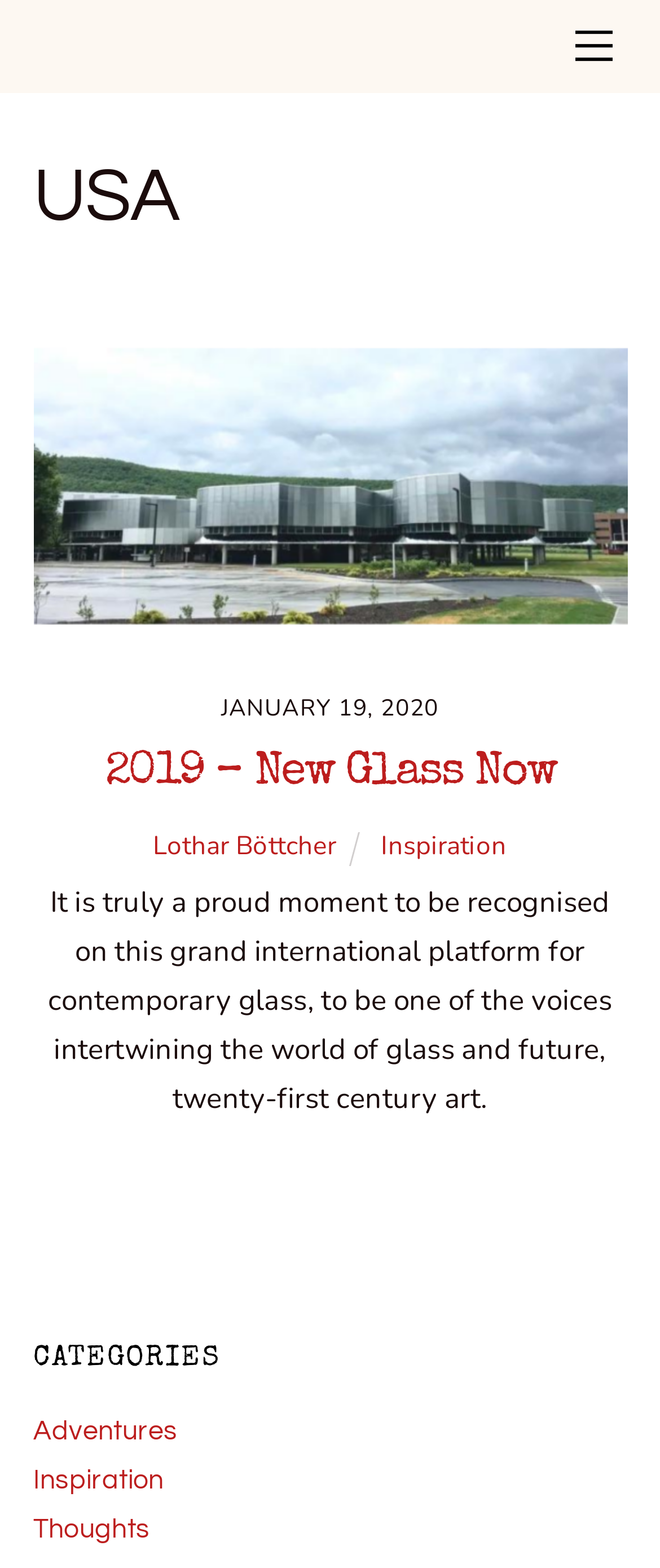Please specify the bounding box coordinates of the element that should be clicked to execute the given instruction: 'Click the link to Lothar Böttcher'. Ensure the coordinates are four float numbers between 0 and 1, expressed as [left, top, right, bottom].

[0.232, 0.529, 0.509, 0.55]